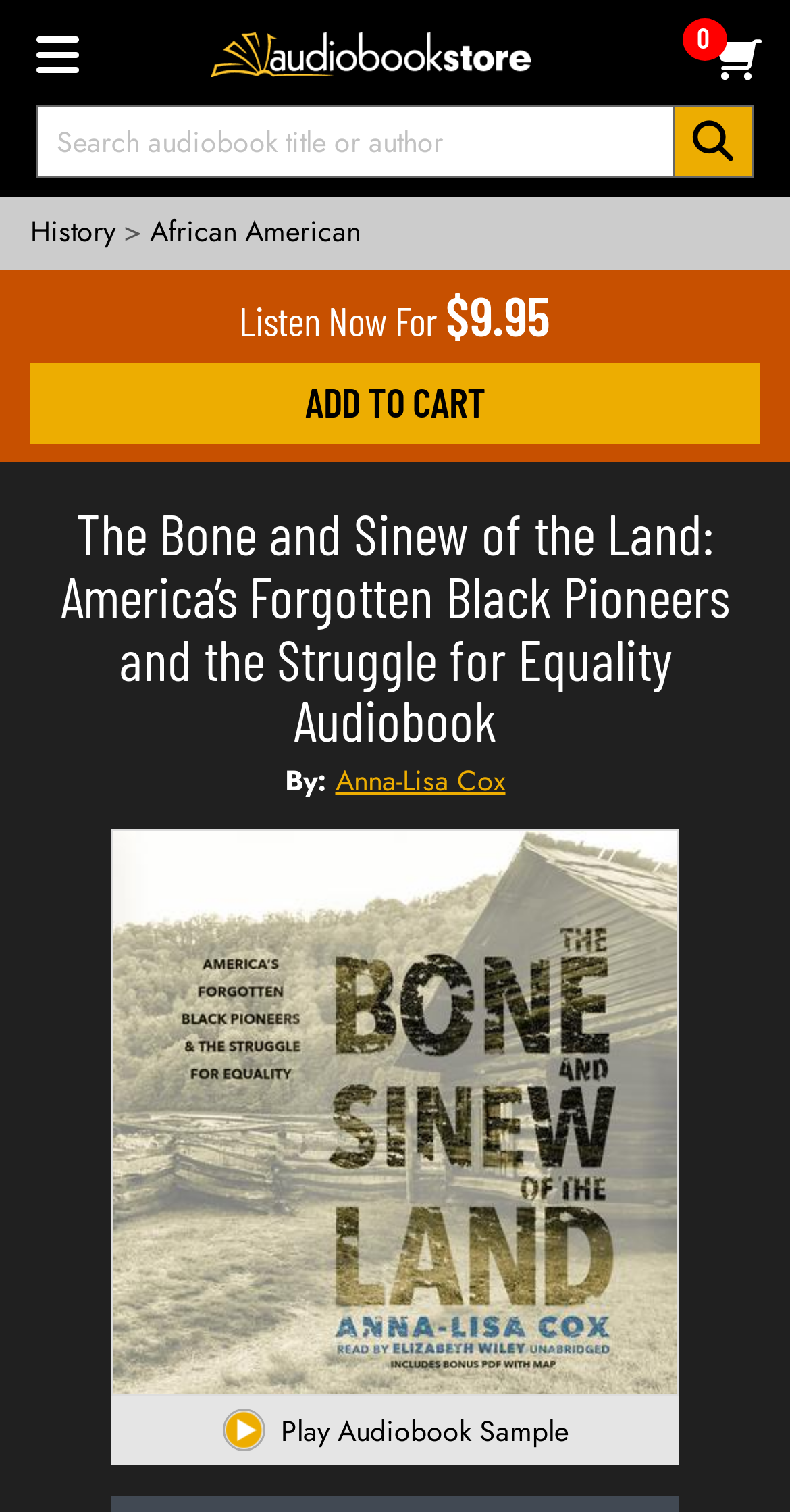What is the price of the audiobook? Examine the screenshot and reply using just one word or a brief phrase.

$9.95